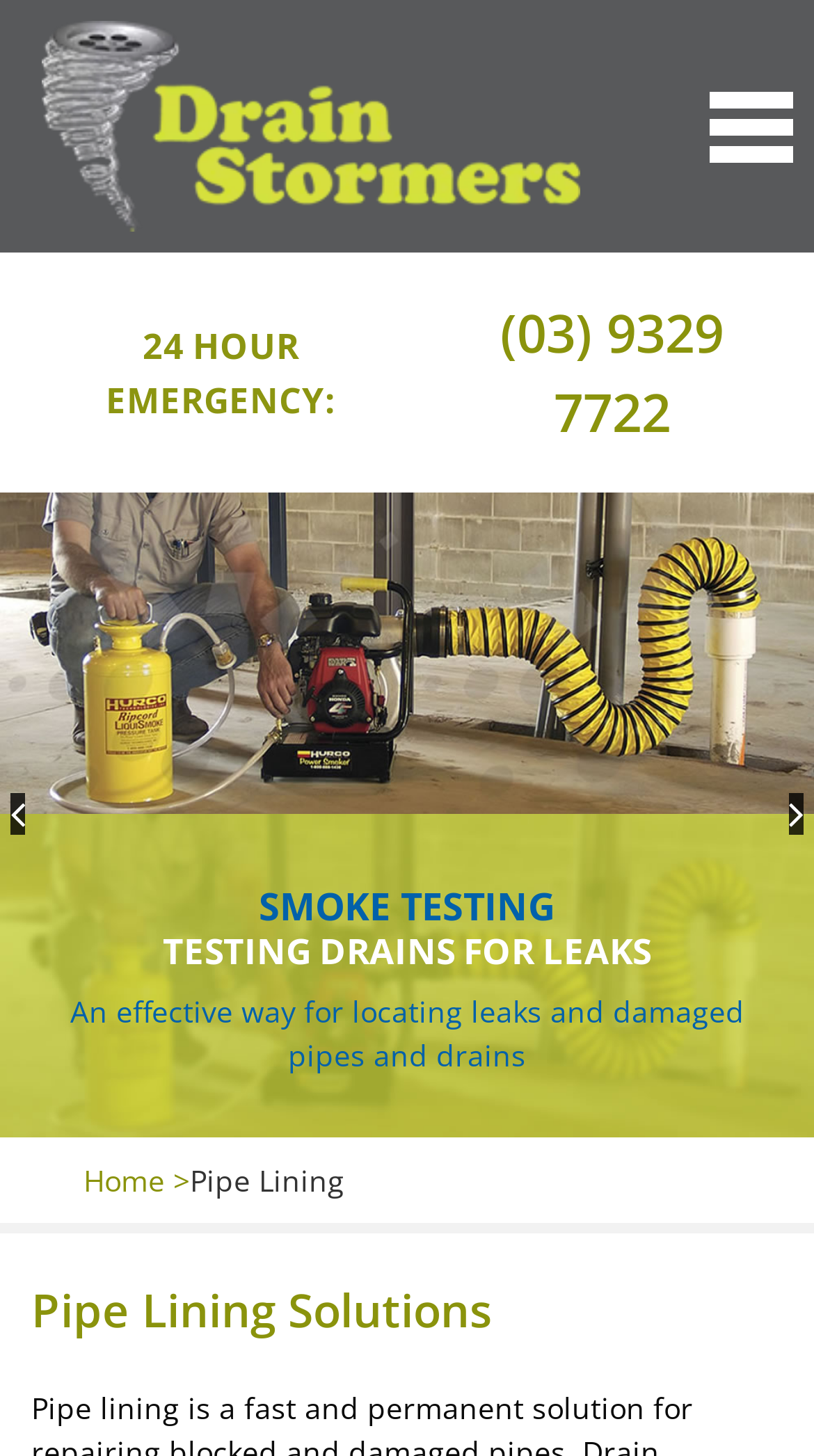Locate the bounding box of the user interface element based on this description: "July 2023".

None